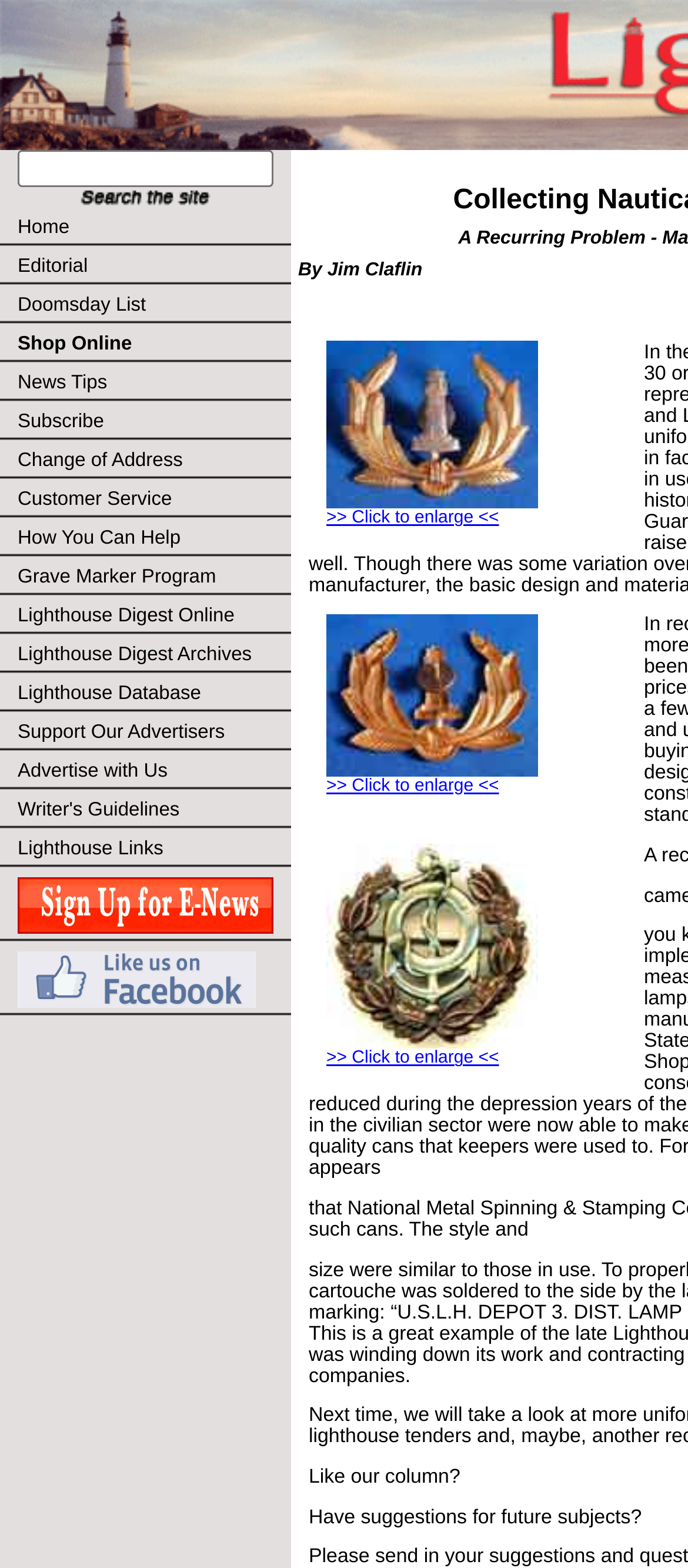How many images are available on the webpage?
Could you answer the question with a detailed and thorough explanation?

By analyzing the webpage, I found that there are five images in total. Three of them are located in the middle of the webpage, and they appear to be related to lighthouses. The other two images are smaller and are located at the bottom of the webpage.